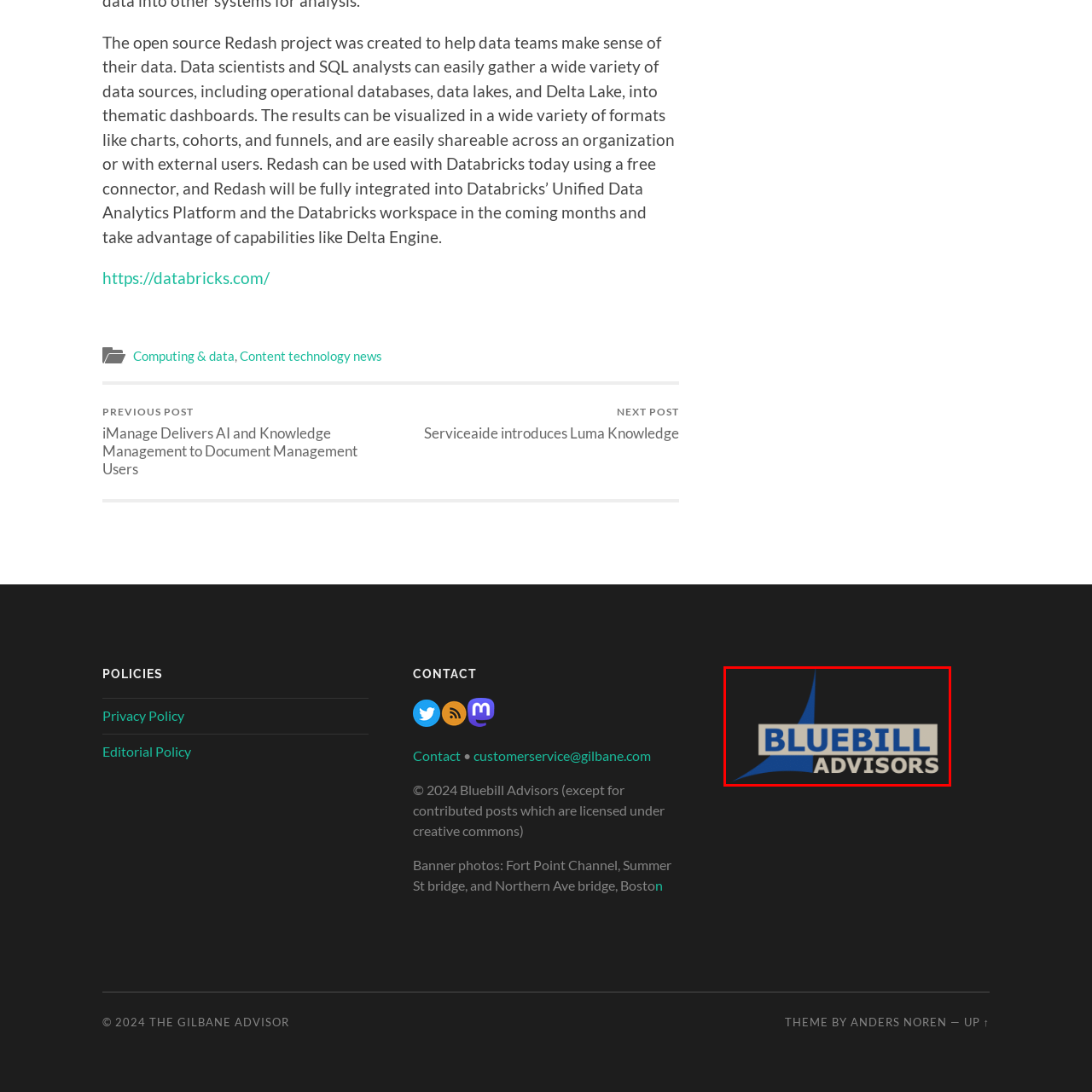Give a thorough and detailed explanation of the image enclosed by the red border.

The image features the logo of Bluebill Advisors, showcasing a modern design characterized by a large, bold font. The word "BLUEBILL" is prominently displayed in blue, while "ADVISORS" appears below it in a lighter hue. Accompanying the text is a stylized blue graphic element that suggests upward movement, symbolizing growth and progress. This logo reflects the professional and dynamic nature of the consulting services offered by Bluebill Advisors, aimed at guiding clients through complex business challenges. The background is a solid dark color, enhancing the visibility and impact of the logo.